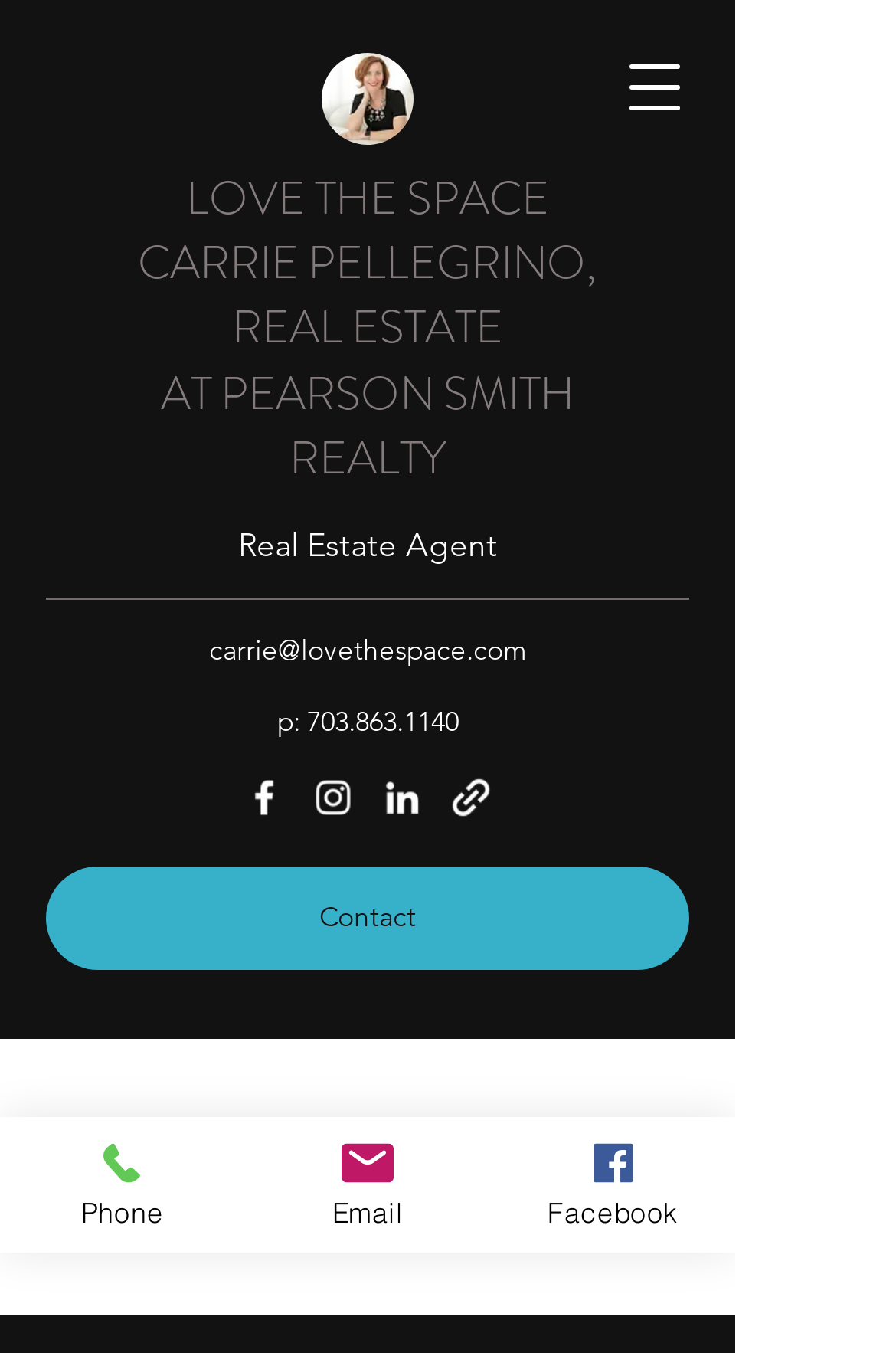Answer succinctly with a single word or phrase:
What is the name of the blog on this webpage?

Blog: Blog2